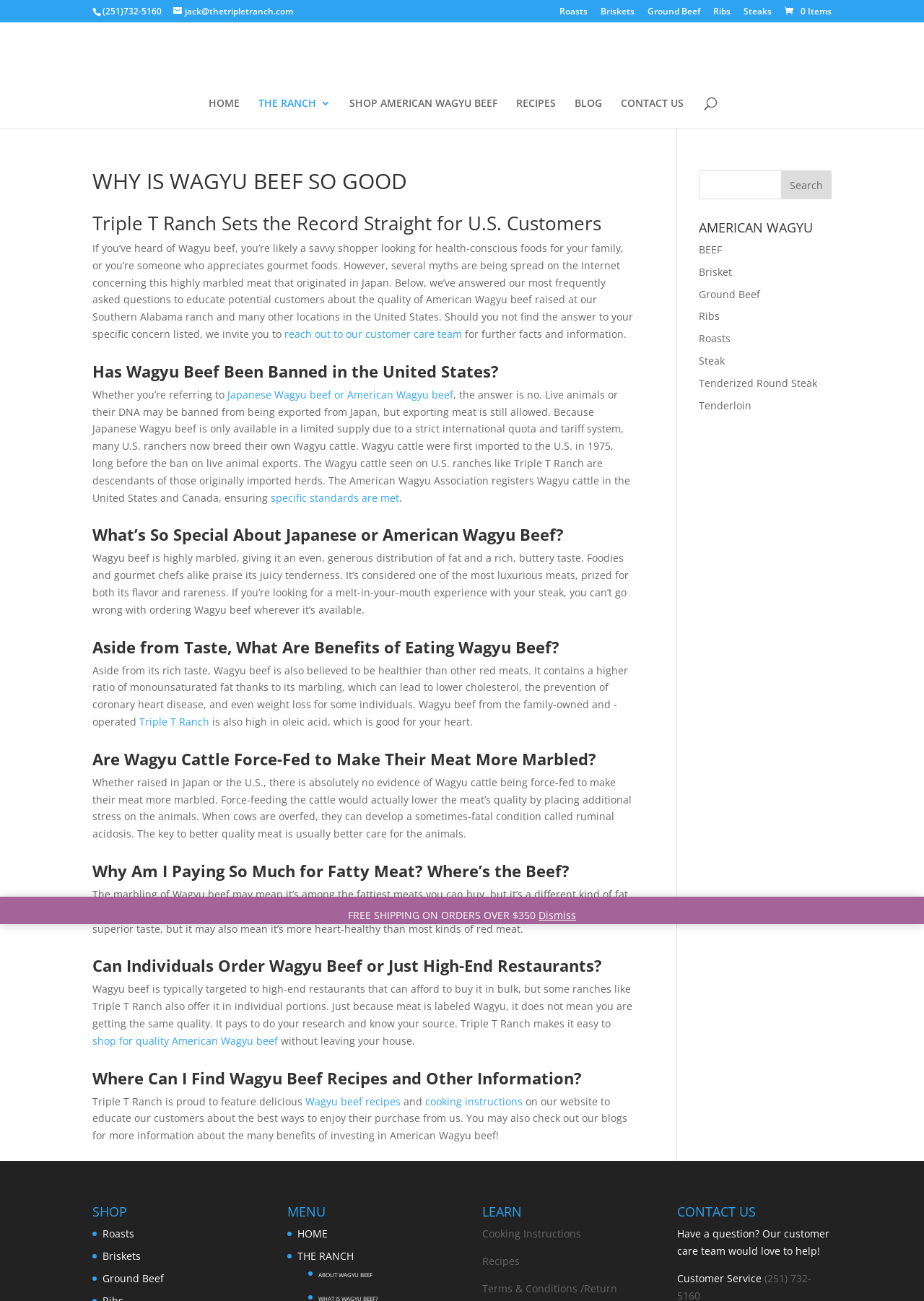Please identify the bounding box coordinates of the clickable region that I should interact with to perform the following instruction: "Dismiss the free shipping notification". The coordinates should be expressed as four float numbers between 0 and 1, i.e., [left, top, right, bottom].

[0.583, 0.698, 0.623, 0.709]